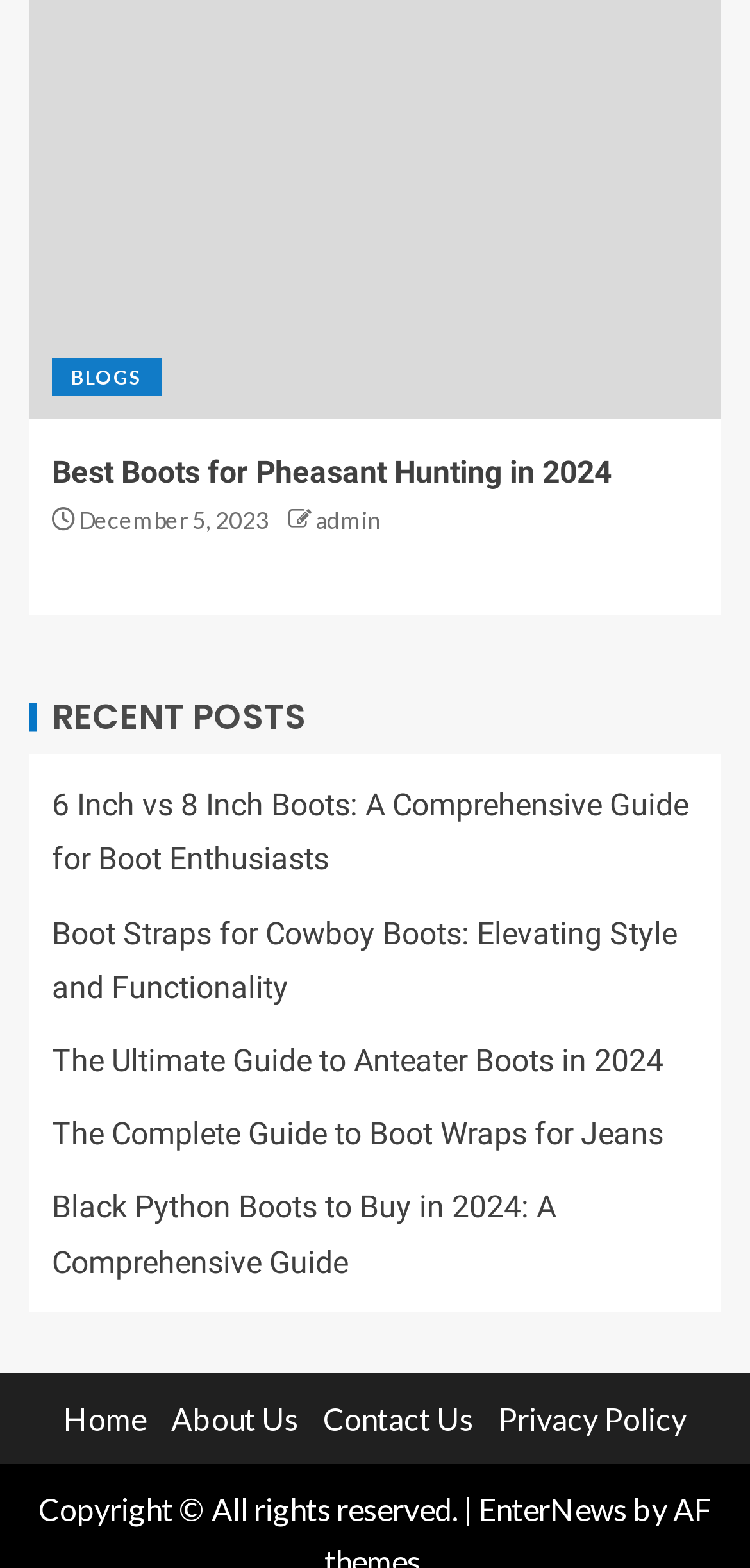Locate the bounding box coordinates of the clickable area needed to fulfill the instruction: "view recent posts".

[0.038, 0.447, 0.962, 0.469]